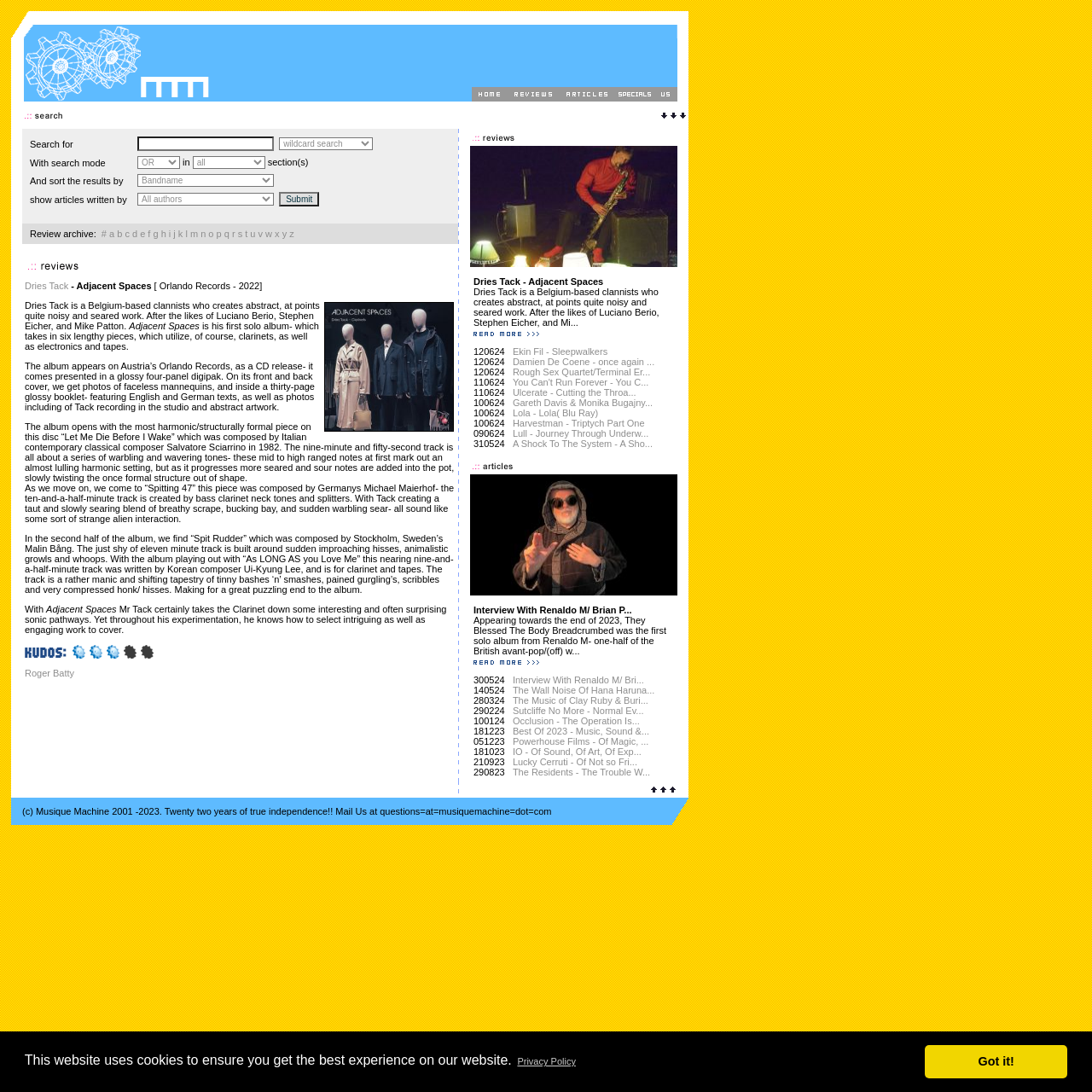Find the bounding box coordinates of the element to click in order to complete the given instruction: "click the Home Button."

[0.432, 0.085, 0.465, 0.095]